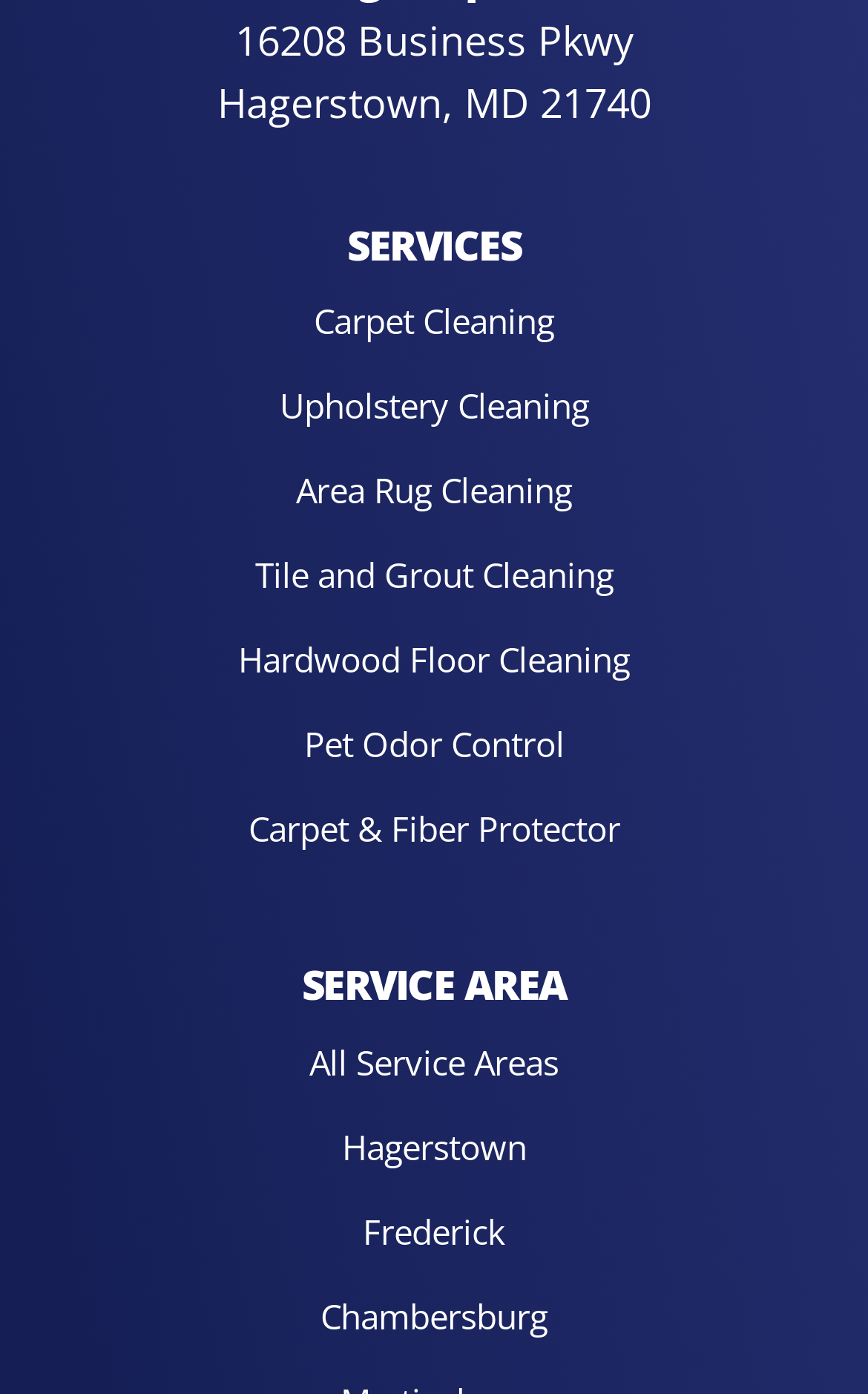Identify the bounding box coordinates for the UI element described as follows: 16208 Business PkwyHagerstown, MD 21740. Use the format (top-left x, top-left y, bottom-right x, bottom-right y) and ensure all values are floating point numbers between 0 and 1.

[0.25, 0.009, 0.75, 0.092]